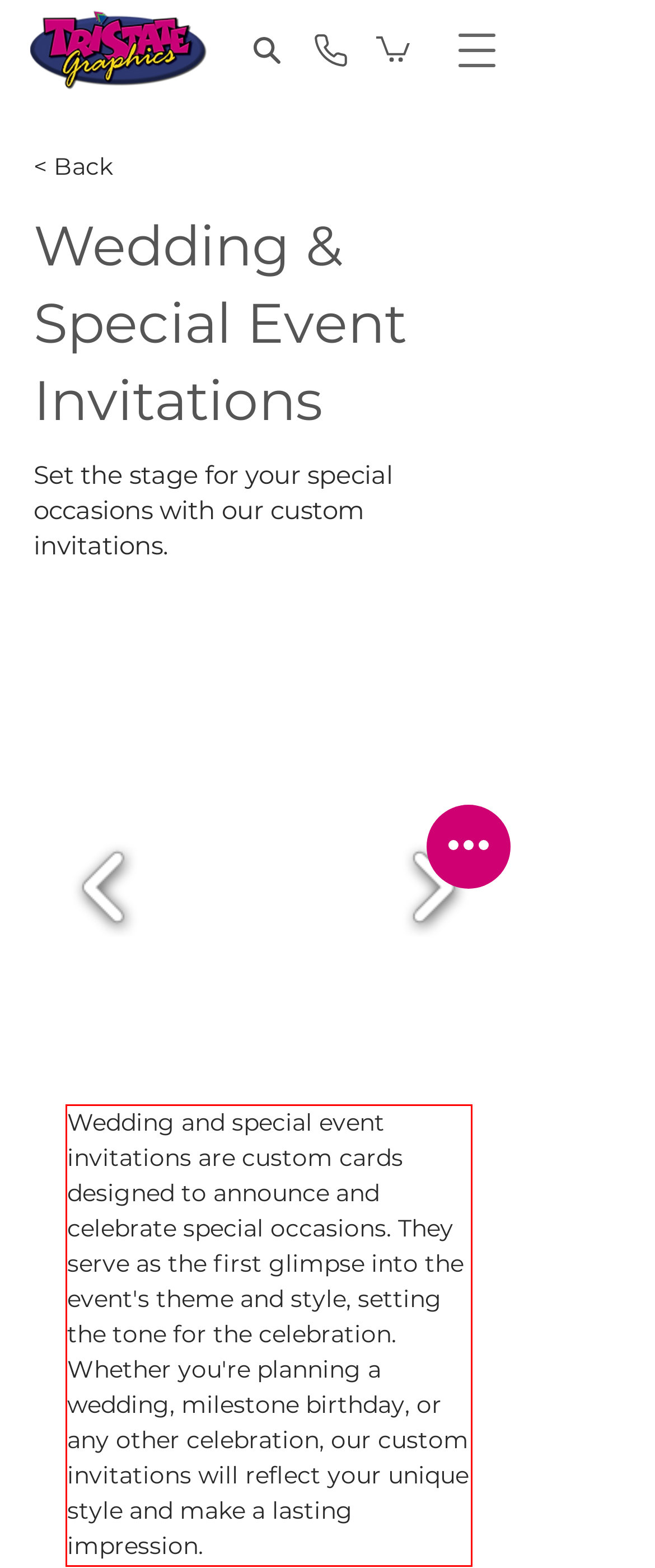Please look at the webpage screenshot and extract the text enclosed by the red bounding box.

Wedding and special event invitations are custom cards designed to announce and celebrate special occasions. They serve as the first glimpse into the event's theme and style, setting the tone for the celebration. Whether you're planning a wedding, milestone birthday, or any other celebration, our custom invitations will reflect your unique style and make a lasting impression.